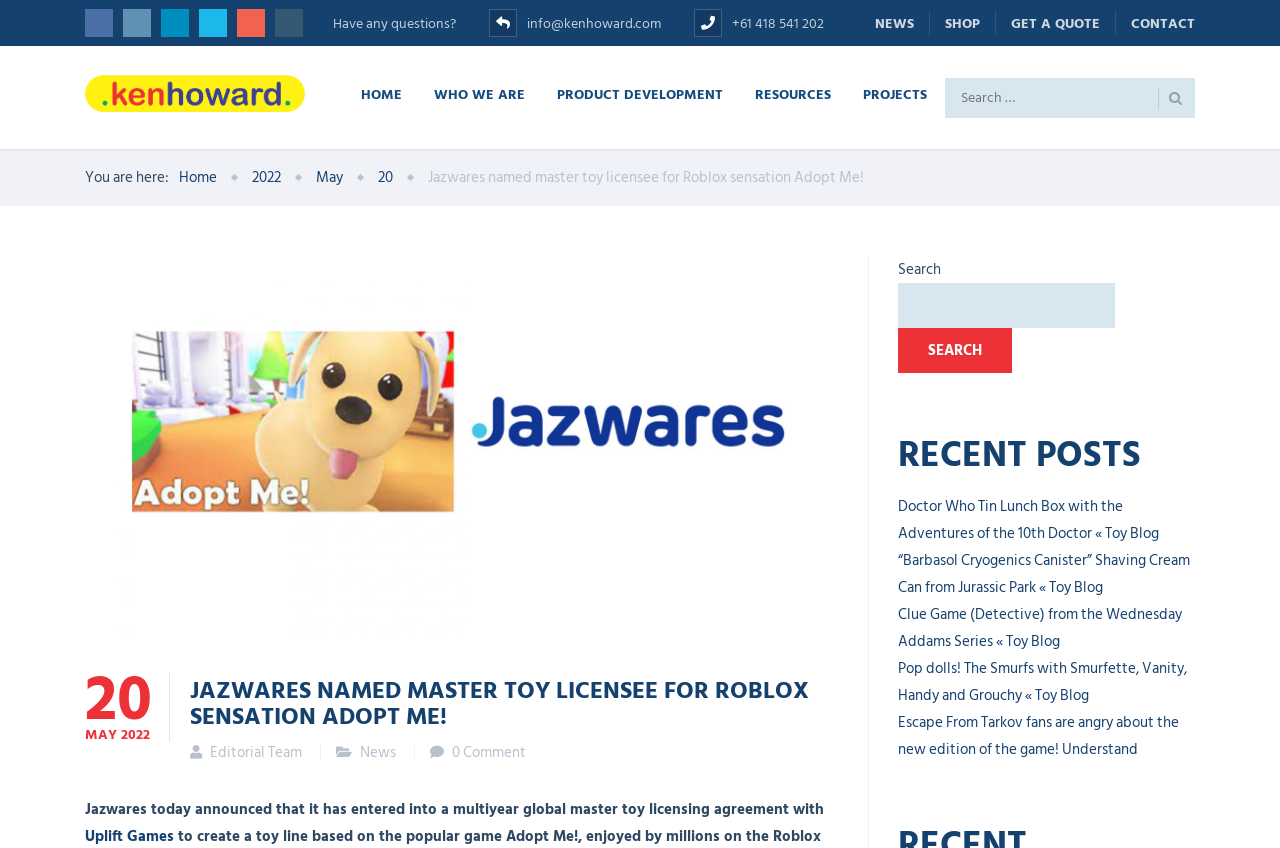Use the information in the screenshot to answer the question comprehensively: How many social media links are present at the top of the webpage?

The six social media links are located at the top of the webpage, represented by icons, and are arranged horizontally. They are Facebook, Twitter, LinkedIn, Instagram, YouTube, and another unknown social media platform.